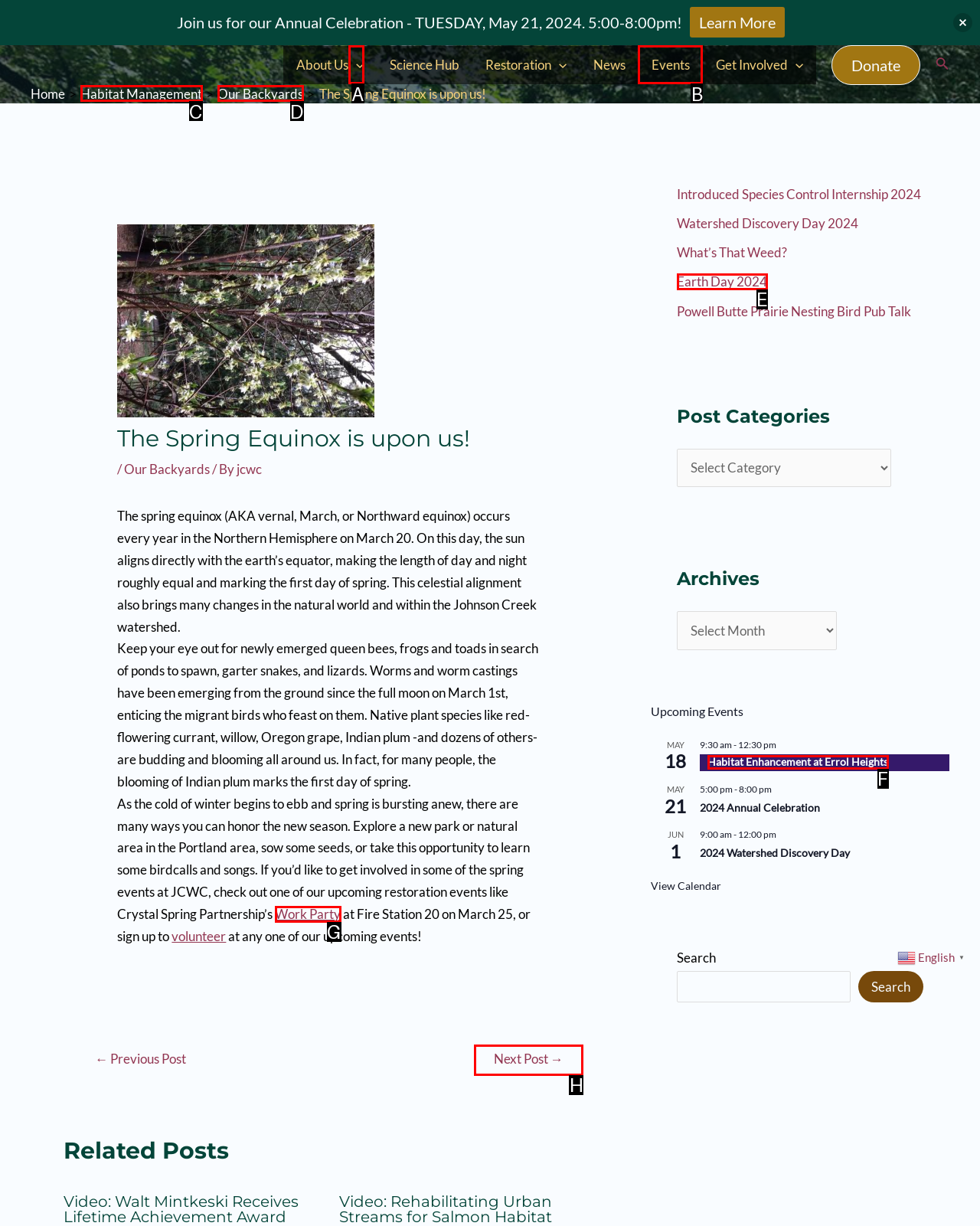Select the HTML element that should be clicked to accomplish the task: Read the next post Reply with the corresponding letter of the option.

H